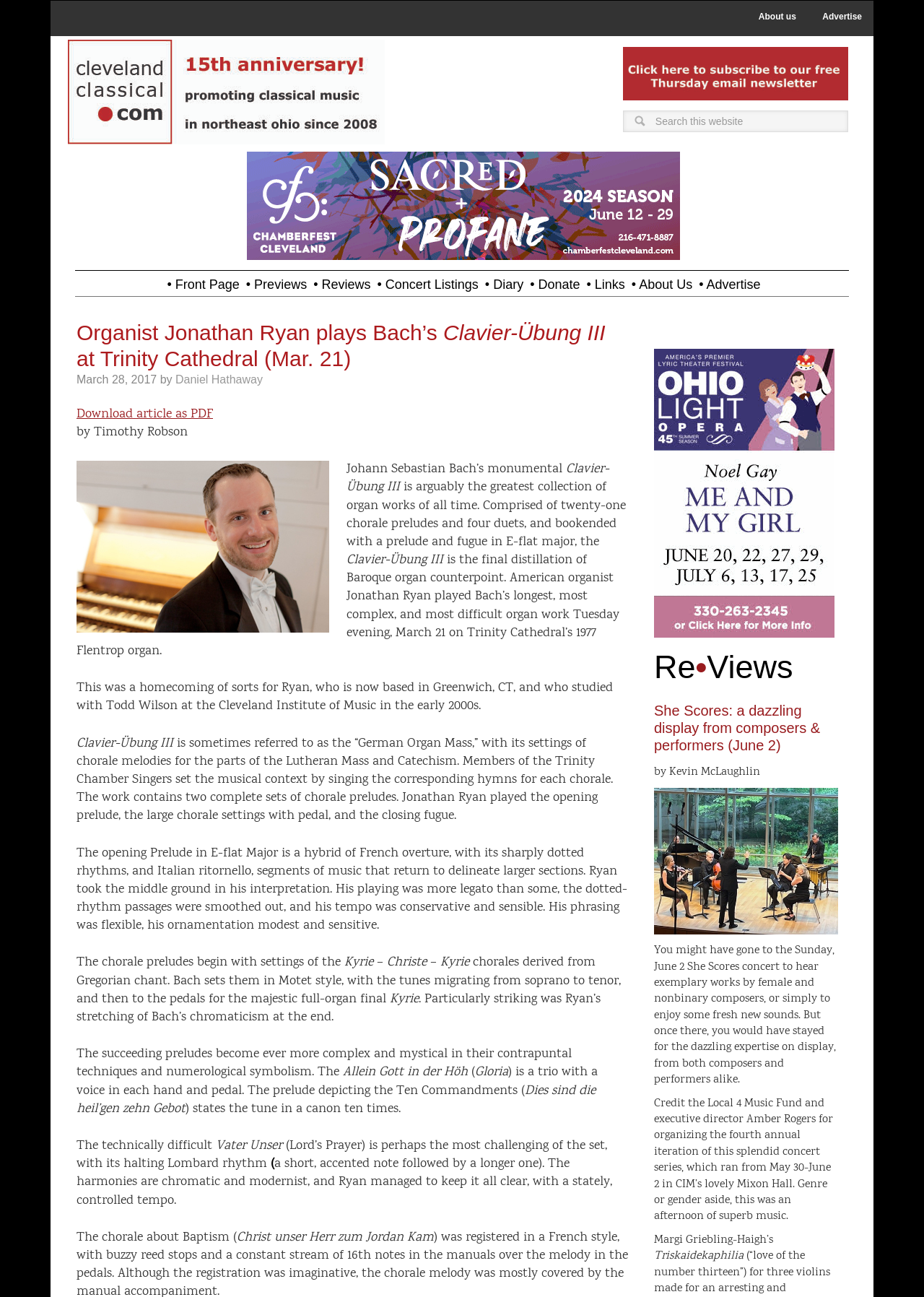What is the name of the organist who played Bach’s Clavier-Übung III?
Please provide a full and detailed response to the question.

The answer can be found in the article's content, where it is mentioned that 'American organist Jonathan Ryan played Bach’s longest, most complex, and most difficult organ work Tuesday evening, March 21 on Trinity Cathedral’s 1977 Flentrop organ.'